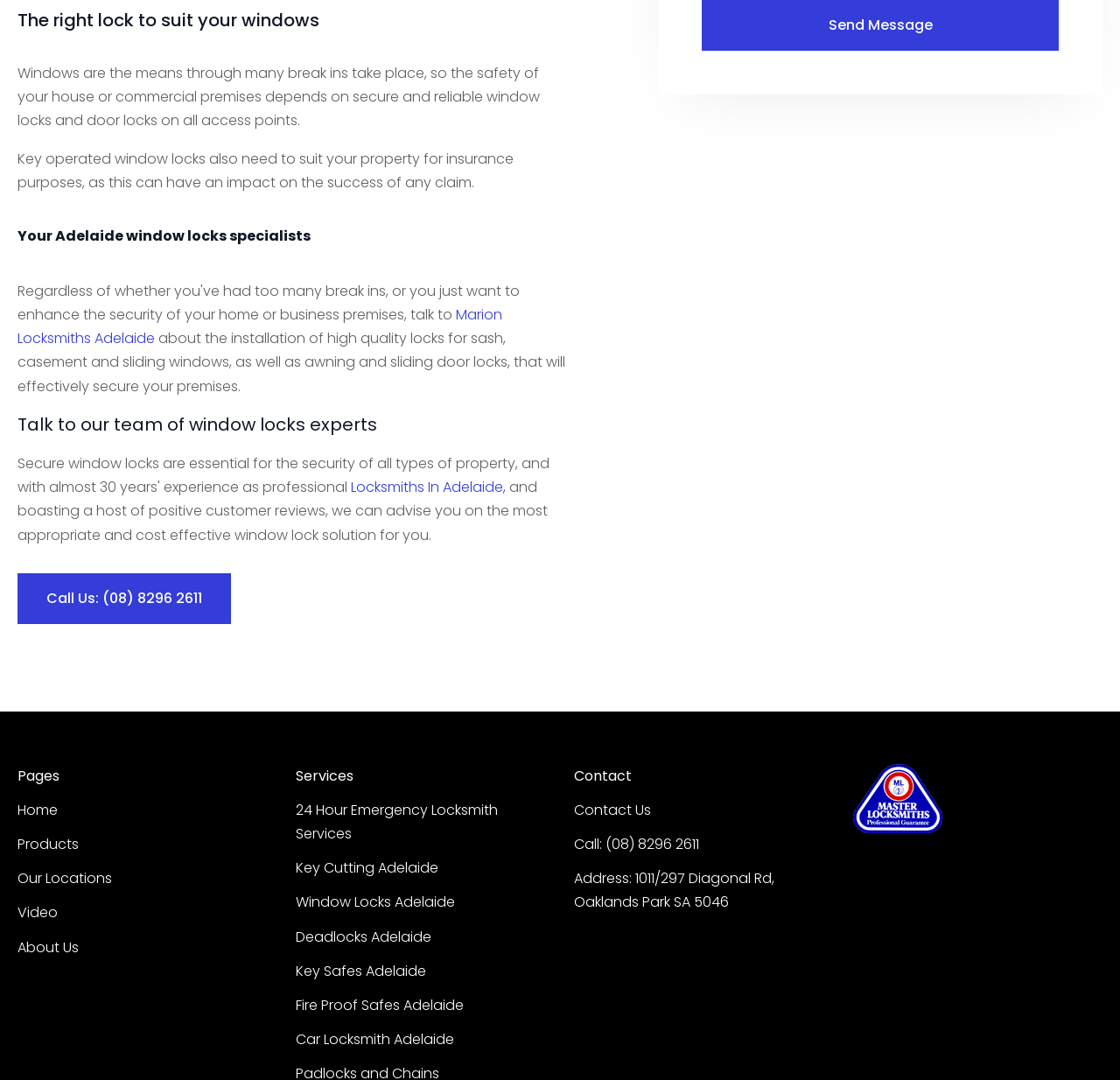Bounding box coordinates should be in the format (top-left x, top-left y, bottom-right x, bottom-right y) and all values should be floating point numbers between 0 and 1. Determine the bounding box coordinate for the UI element described as: Call Us: (08) 8296 2611

[0.016, 0.531, 0.206, 0.578]